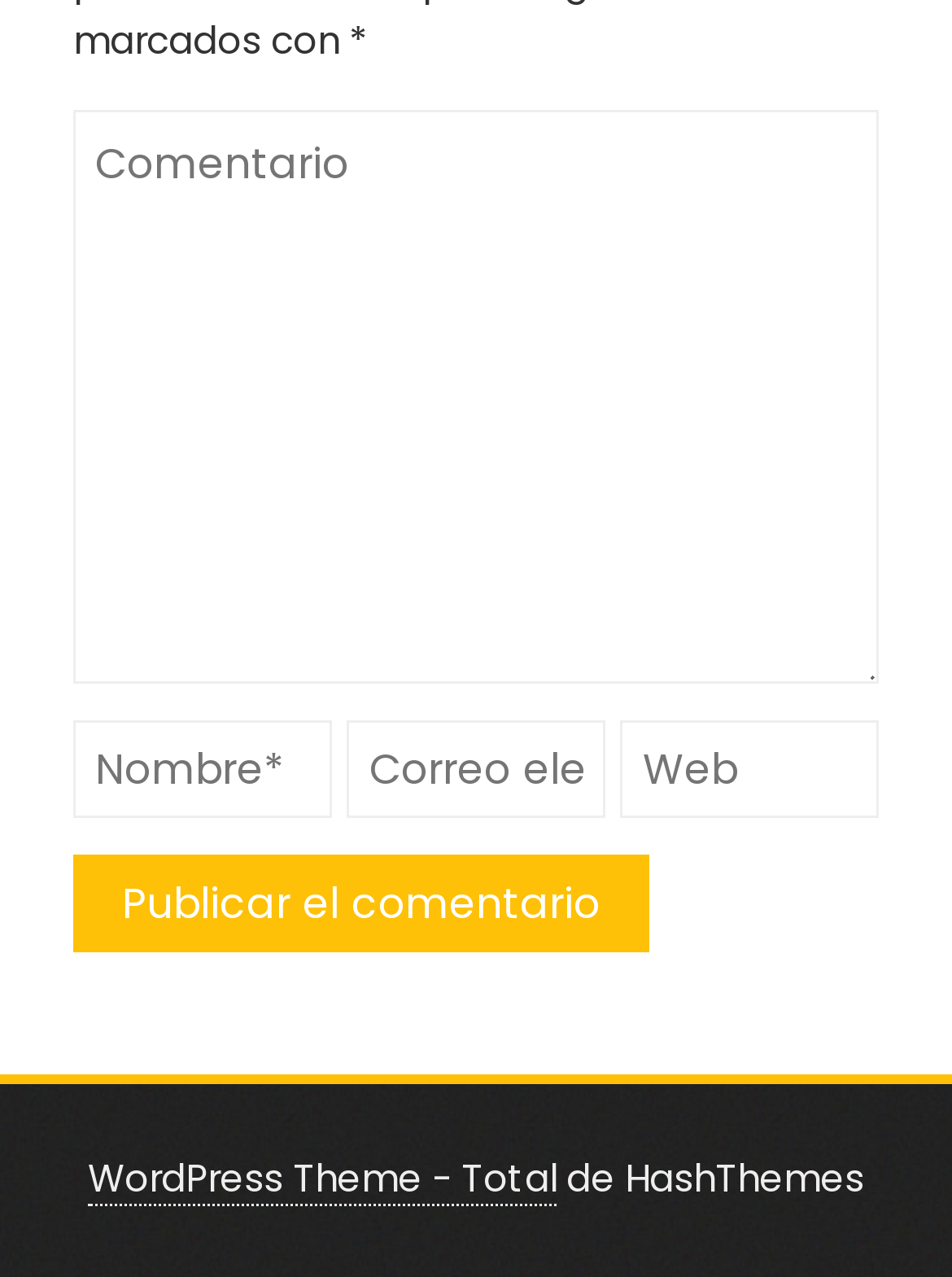Answer this question using a single word or a brief phrase:
How many links are there at the bottom?

1